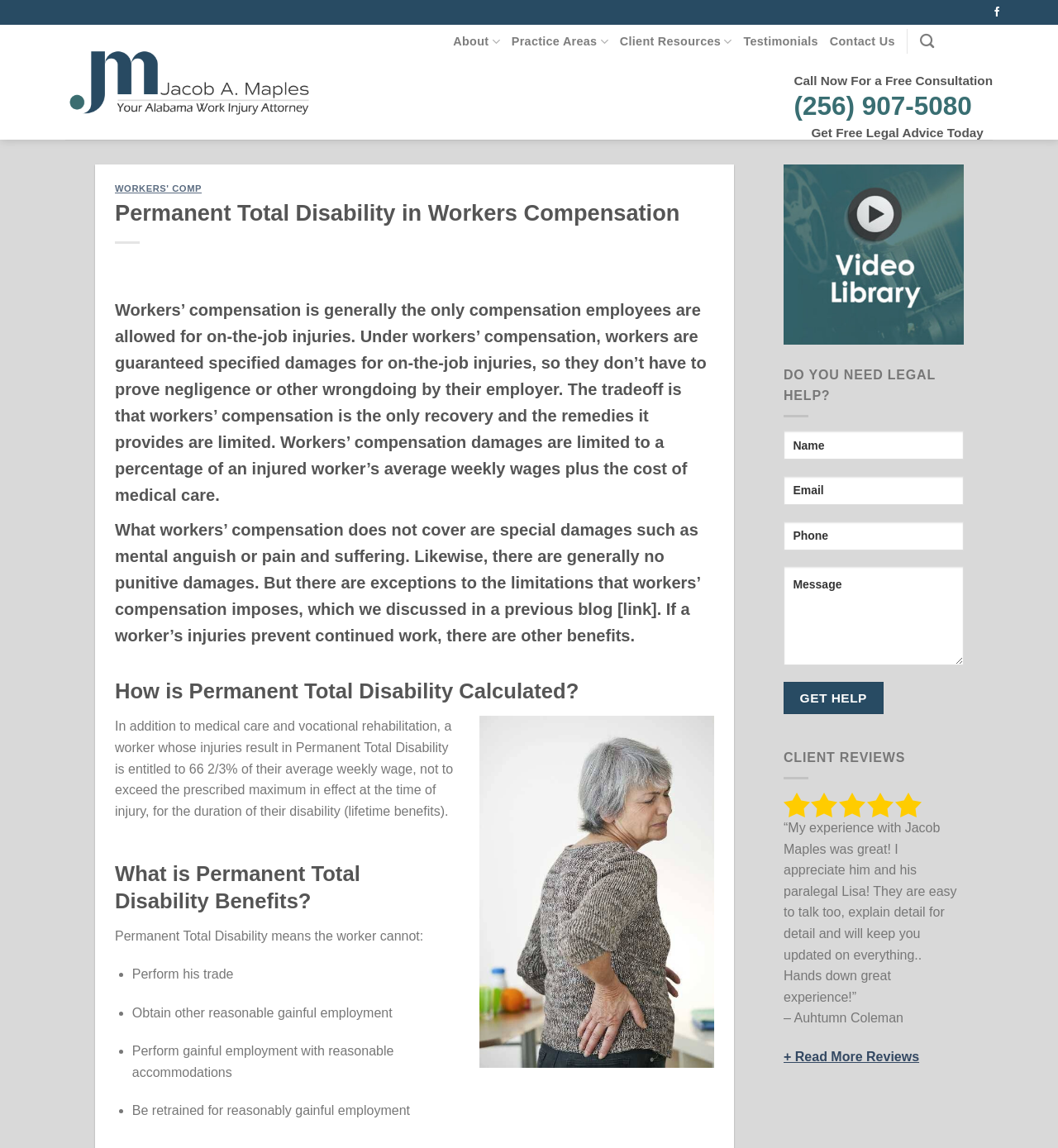What is the rating shown in the client reviews section?
Please provide a comprehensive answer to the question based on the webpage screenshot.

In the client reviews section, I see an image of stars, which is commonly used to represent a rating or review score, indicating that the client has given a positive review.